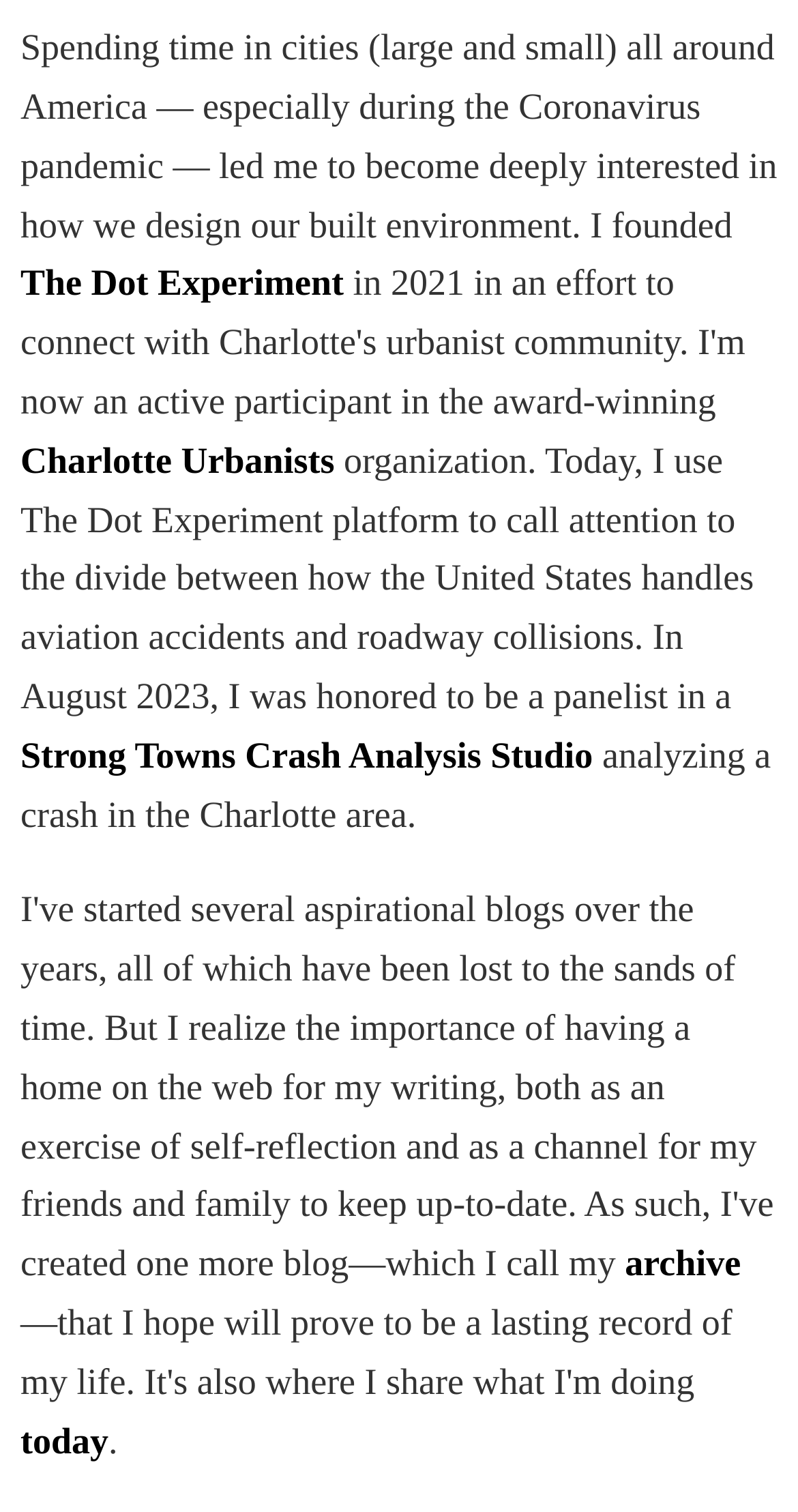What is the location of the crash analyzed by the founder?
Refer to the image and give a detailed answer to the query.

The webpage mentions that the founder analyzed a crash in the Charlotte area, which is likely a reference to a specific location where the crash occurred.